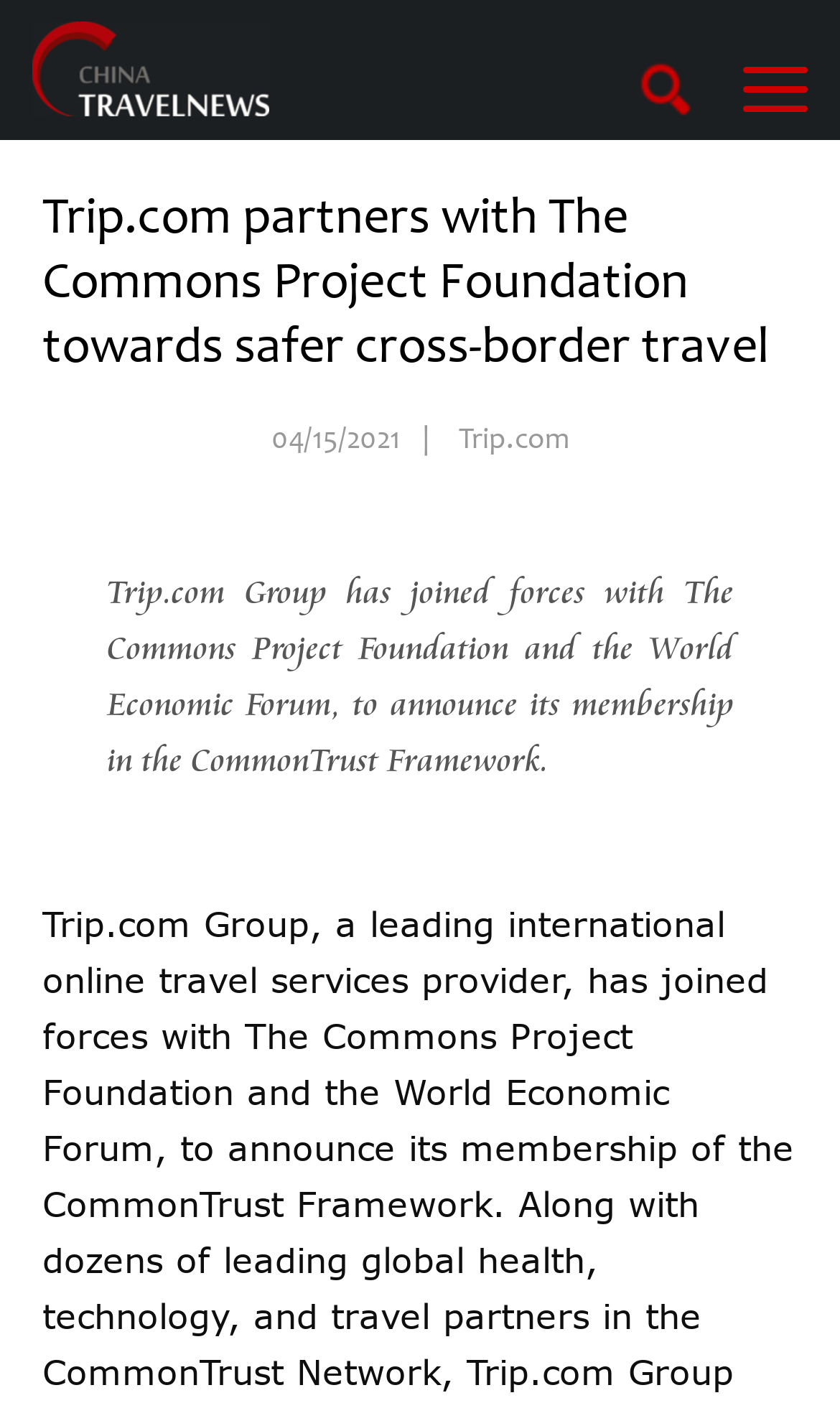Predict the bounding box coordinates for the UI element described as: "alt="China Travel News"". The coordinates should be four float numbers between 0 and 1, presented as [left, top, right, bottom].

[0.038, 0.015, 0.321, 0.083]